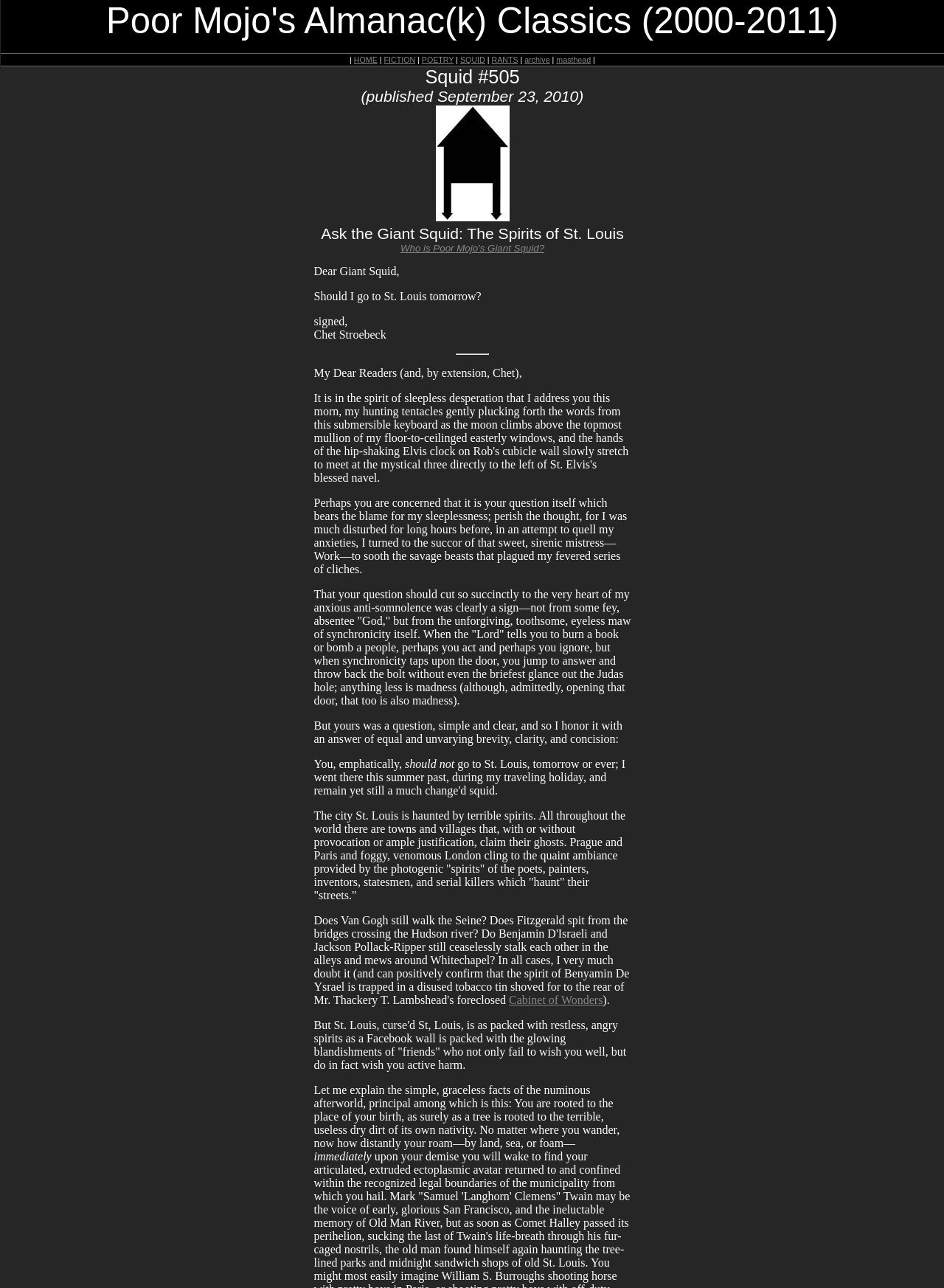Please determine the bounding box coordinates, formatted as (top-left x, top-left y, bottom-right x, bottom-right y), with all values as floating point numbers between 0 and 1. Identify the bounding box of the region described as: POETRY

[0.447, 0.043, 0.481, 0.05]